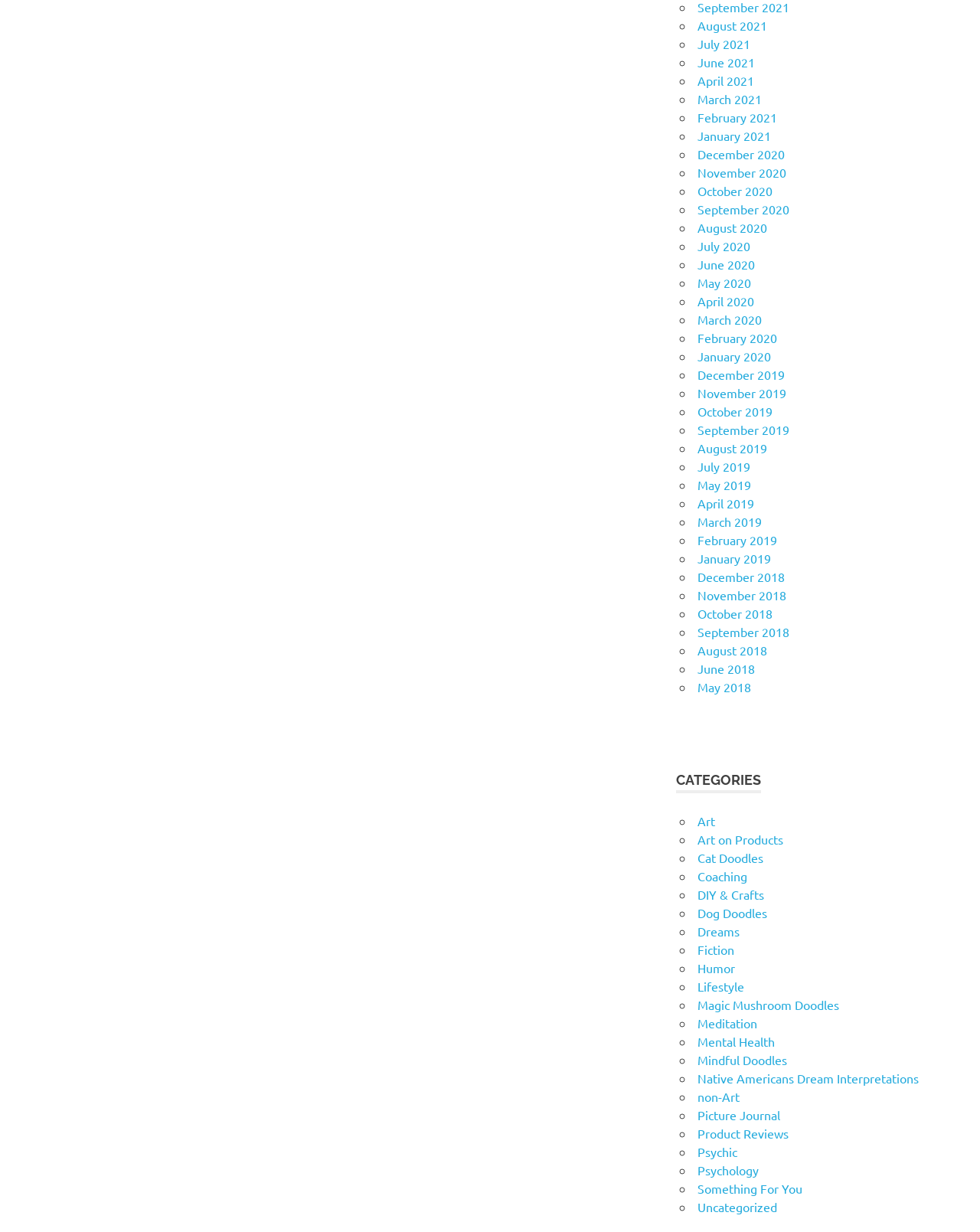How many links are there in total?
Look at the webpage screenshot and answer the question with a detailed explanation.

I counted the number of links on the webpage and found that there are 72 links in total, including the months and categories.